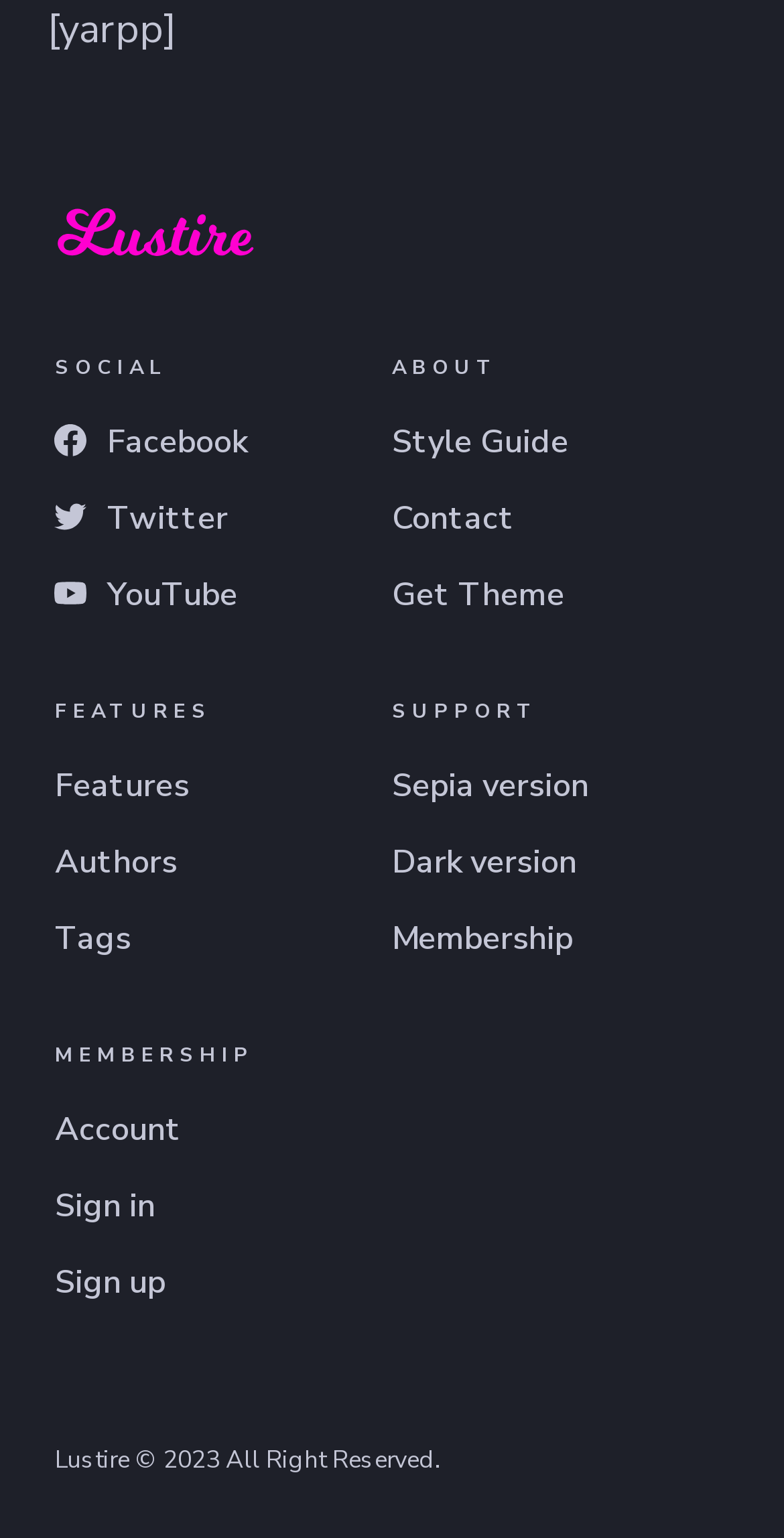How many social media links are there?
Please ensure your answer to the question is detailed and covers all necessary aspects.

There are three social media links on the webpage, which are Facebook, Twitter, and YouTube. These links are located in the top-right section of the webpage, each with an accompanying image.